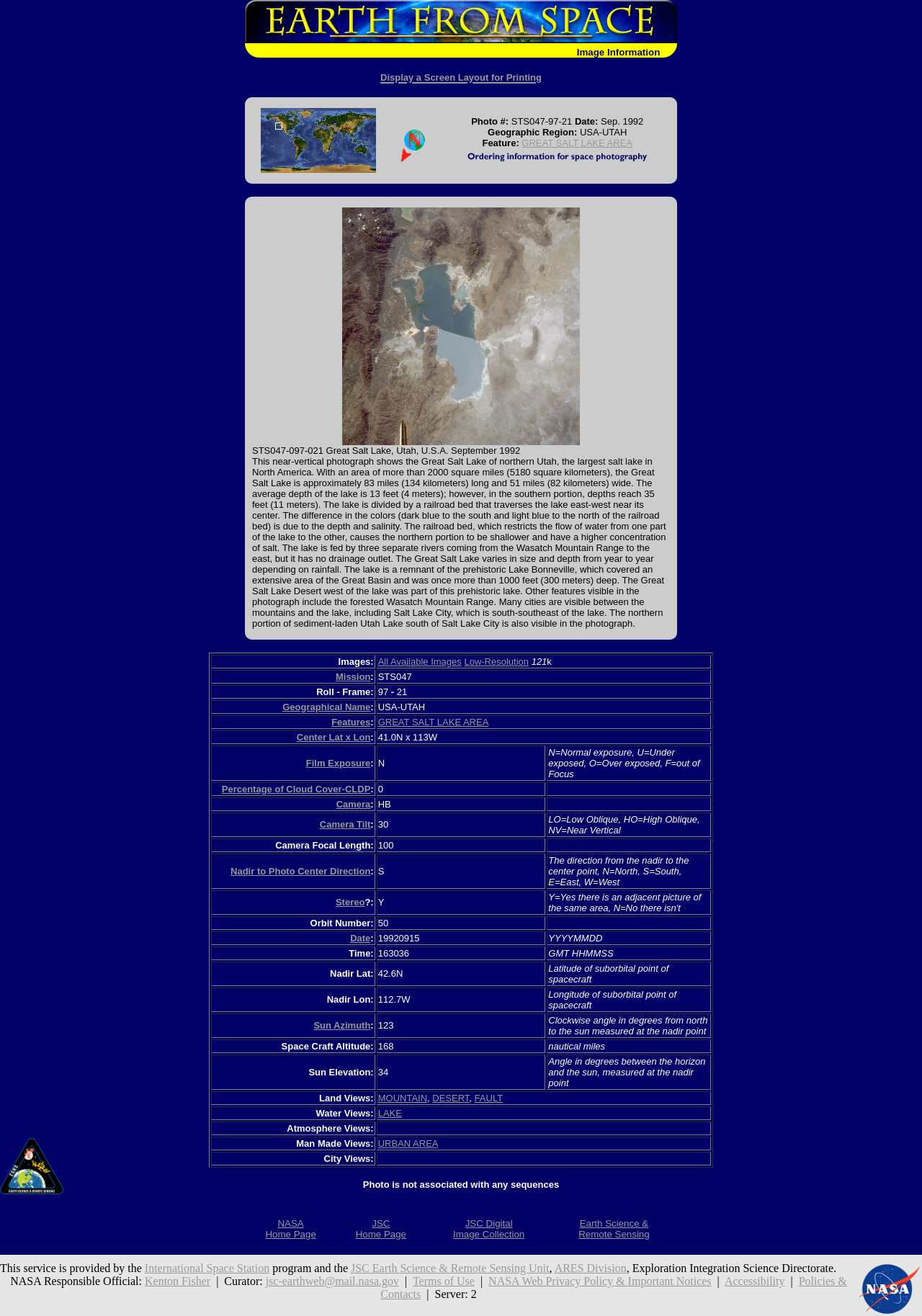Please identify the bounding box coordinates of the element that needs to be clicked to perform the following instruction: "View Low-Resolution Image".

[0.371, 0.332, 0.629, 0.34]